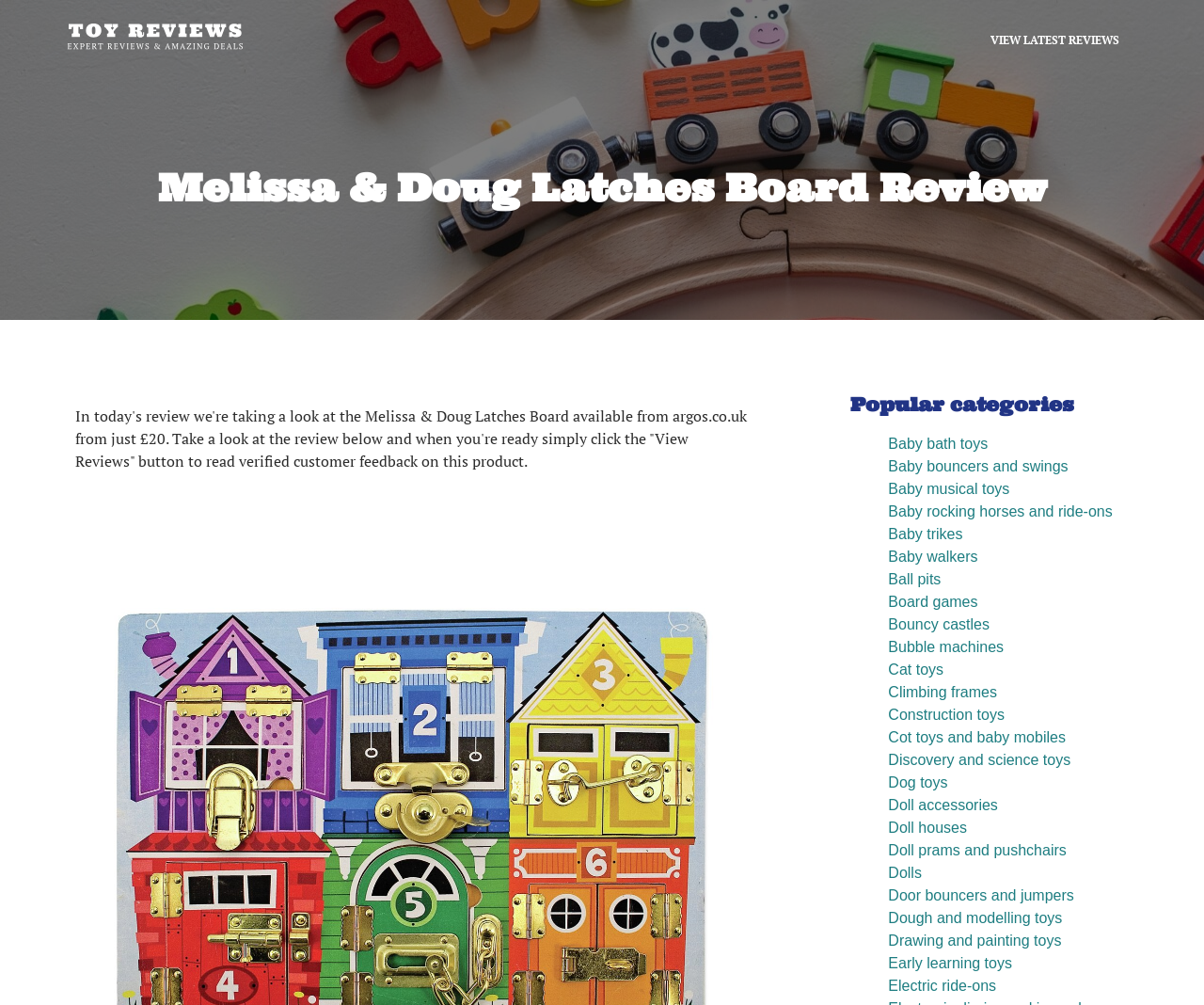Determine the bounding box coordinates for the clickable element to execute this instruction: "Click the 'VIEW LATEST REVIEWS' button". Provide the coordinates as four float numbers between 0 and 1, i.e., [left, top, right, bottom].

[0.807, 0.019, 0.945, 0.062]